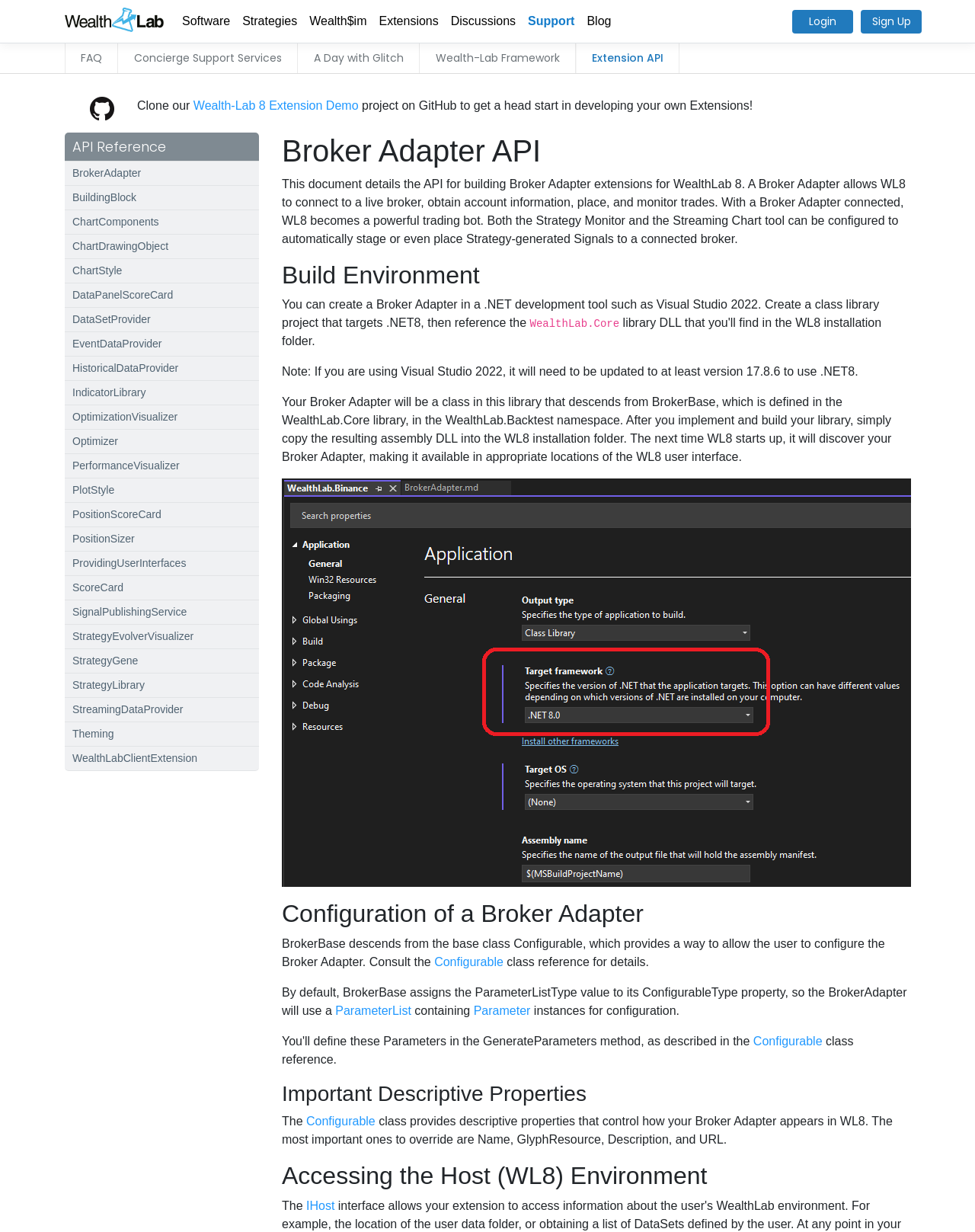Given the description of a UI element: "Concierge Support Services", identify the bounding box coordinates of the matching element in the webpage screenshot.

[0.121, 0.035, 0.305, 0.059]